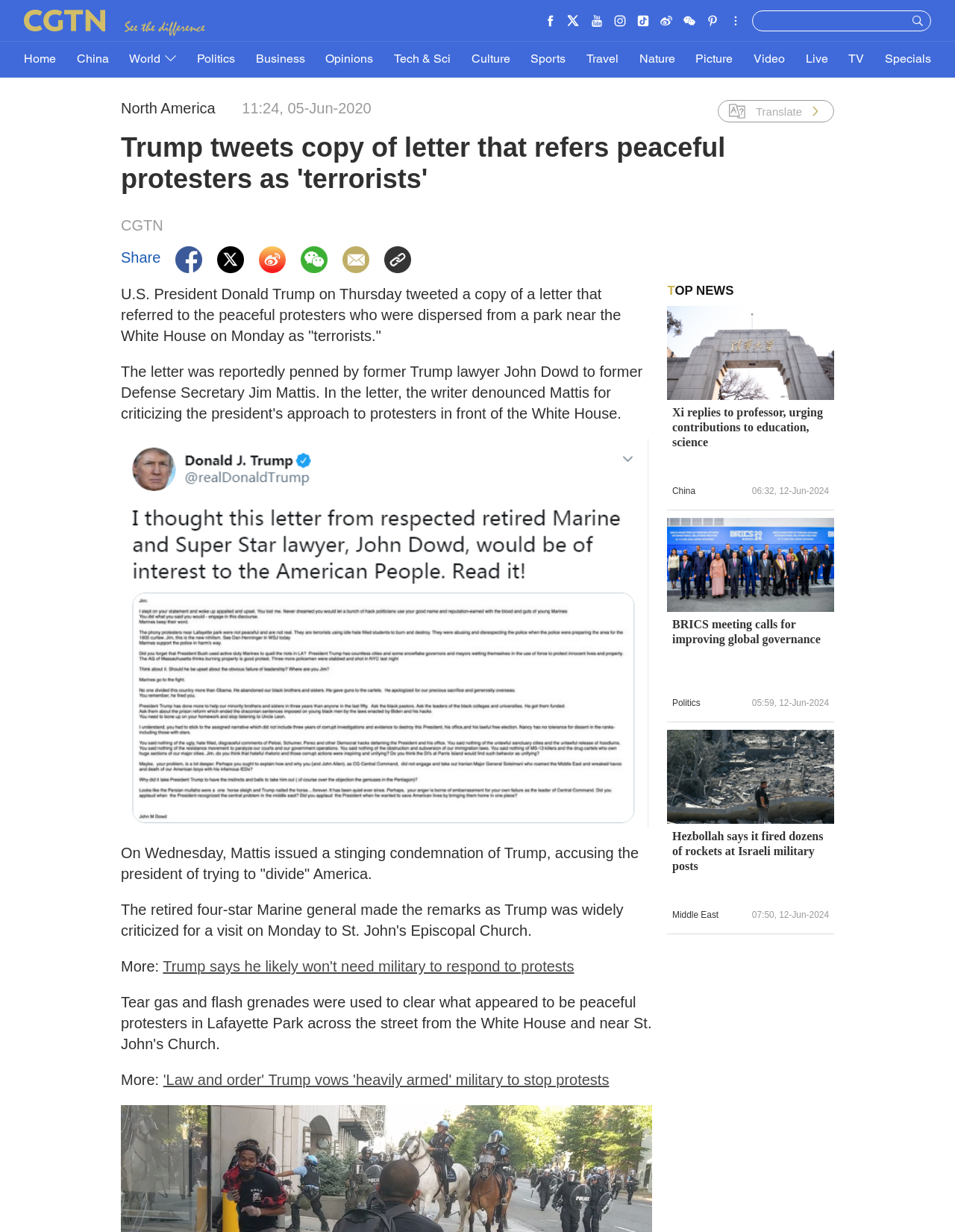Identify the bounding box coordinates of the clickable region required to complete the instruction: "Click on the 'Translate' link". The coordinates should be given as four float numbers within the range of 0 and 1, i.e., [left, top, right, bottom].

[0.791, 0.085, 0.84, 0.095]